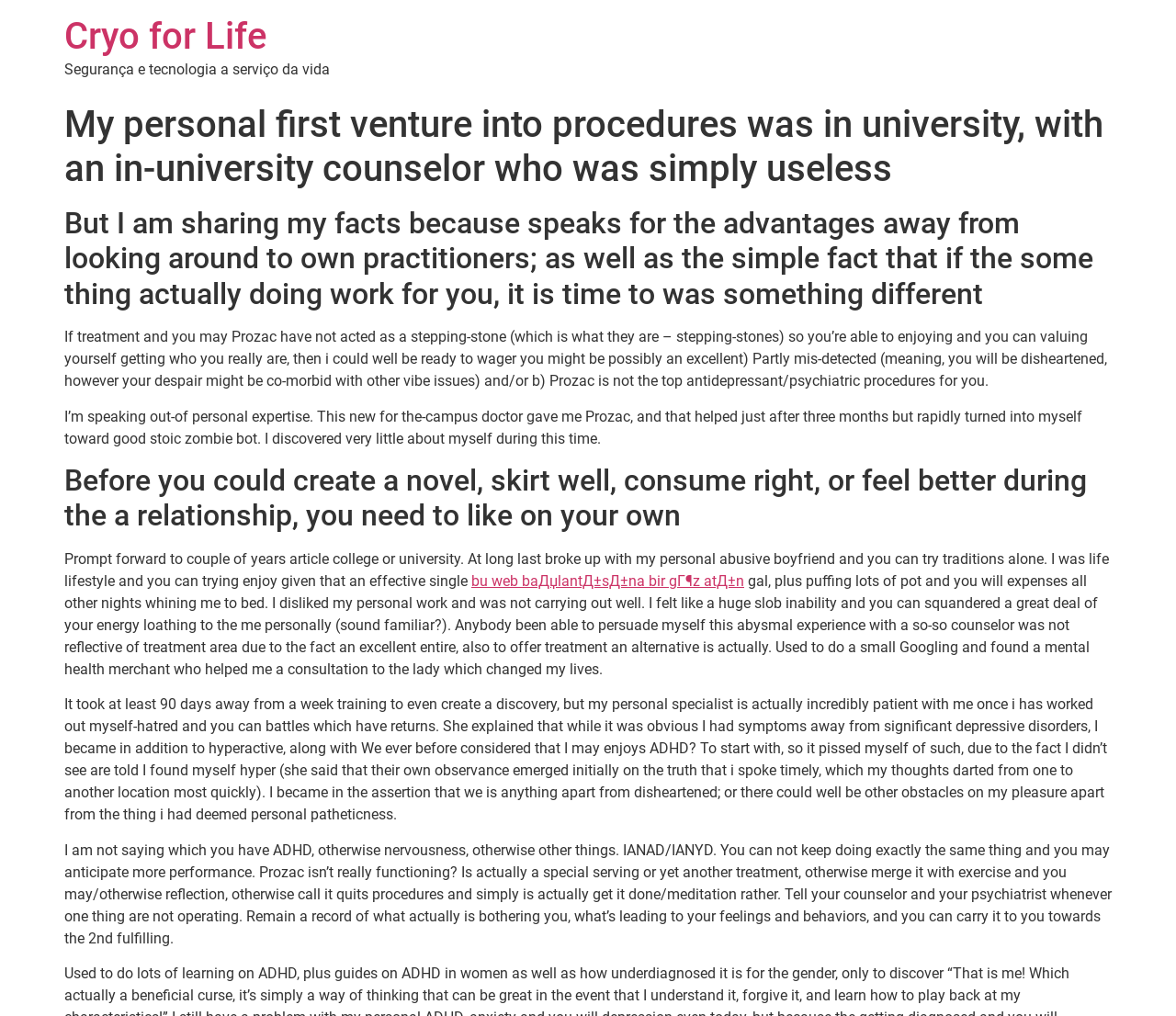Provide a one-word or brief phrase answer to the question:
What is the author's current situation after breaking up with their abusive boyfriend?

Living life and trying to enjoy as a single